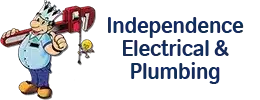Please answer the following query using a single word or phrase: 
What services does the brand offer?

plumbing and electrical solutions